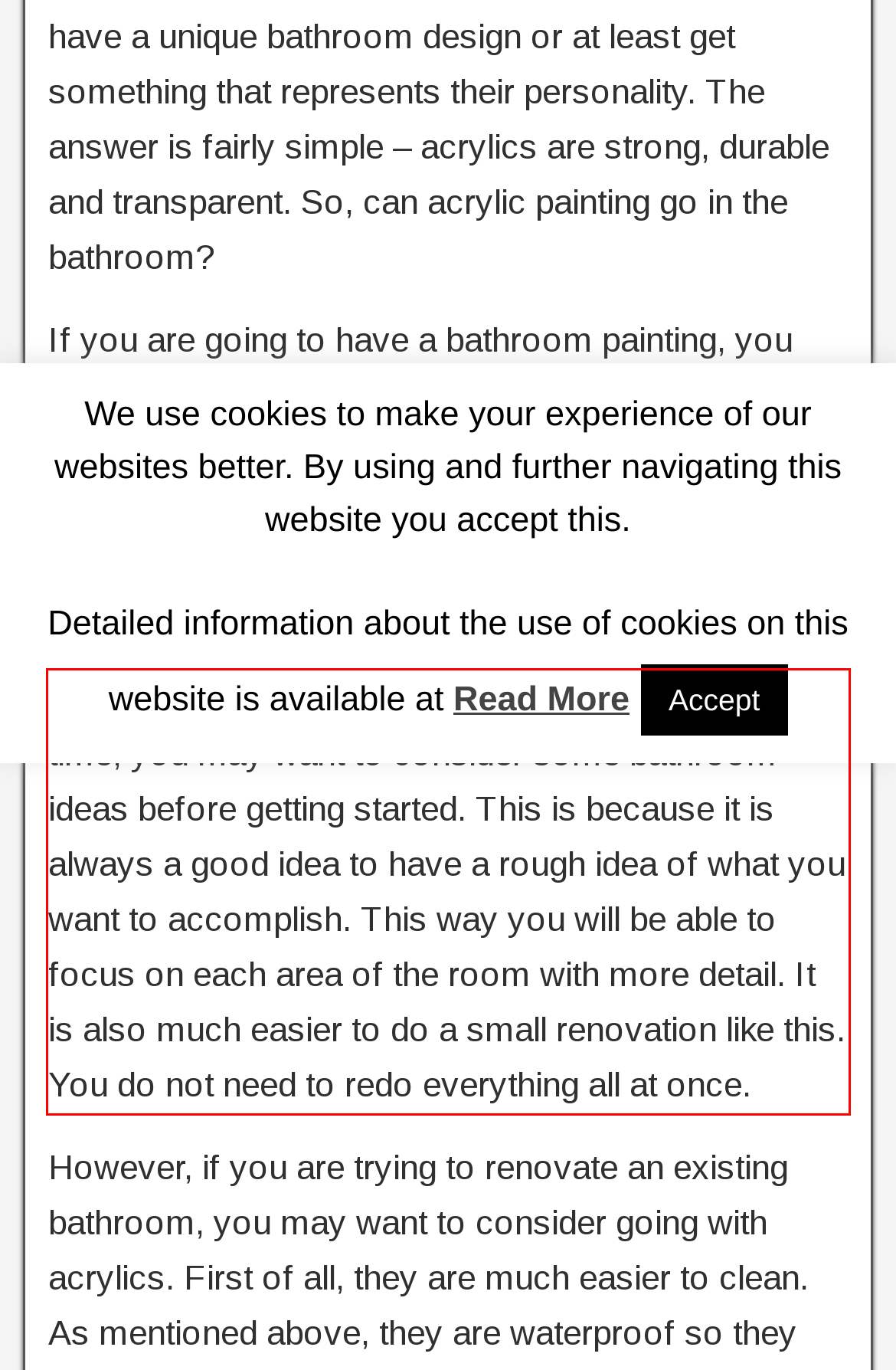With the given screenshot of a webpage, locate the red rectangle bounding box and extract the text content using OCR.

If you are renovating your bathroom for the first time, you may want to consider some bathroom ideas before getting started. This is because it is always a good idea to have a rough idea of what you want to accomplish. This way you will be able to focus on each area of the room with more detail. It is also much easier to do a small renovation like this. You do not need to redo everything all at once.